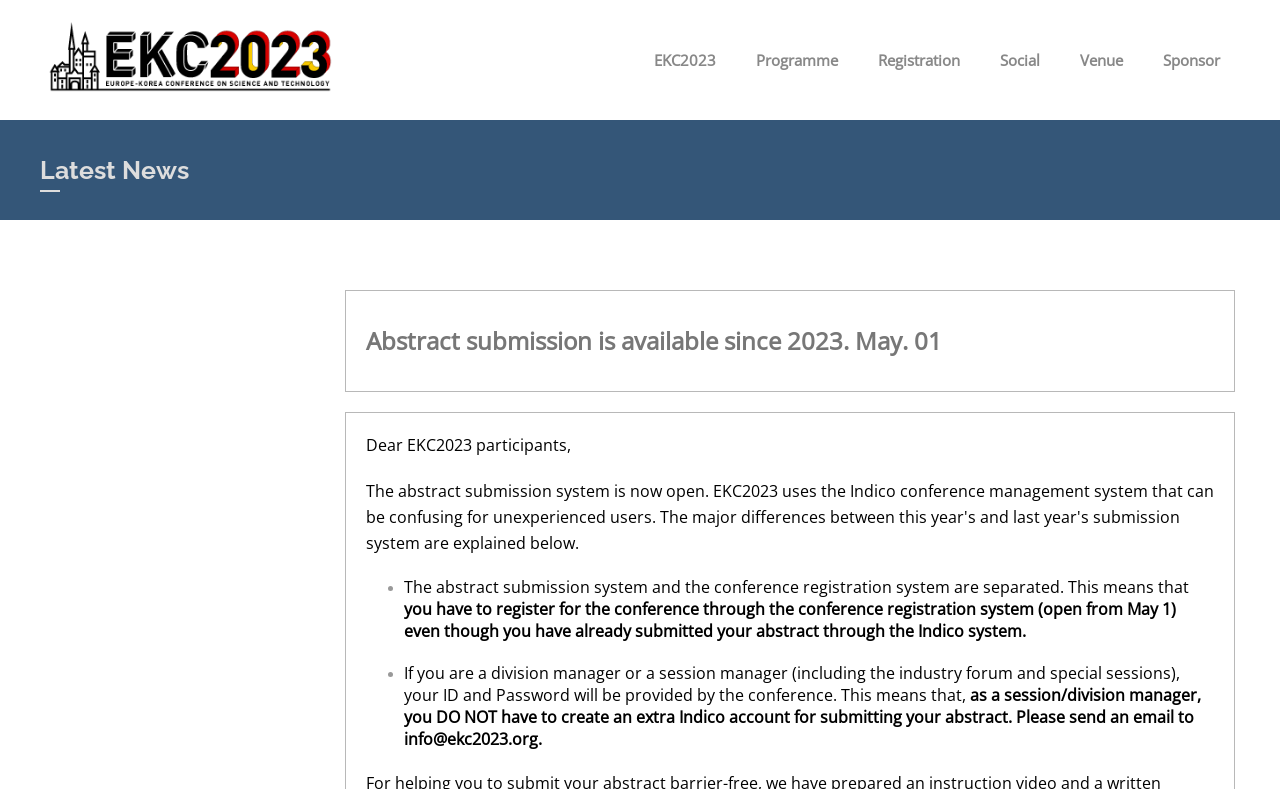Generate a comprehensive description of the webpage.

The webpage is about EKC2023, a conference or event. At the top, there is a heading with the title "EKC2023" accompanied by an image with the same name. Below this heading, there are several links arranged horizontally, including "EKC2023", "Programme", "Registration", "Social", "Venue", and "Sponsor".

Further down, there is another heading titled "Latest News". Below this heading, there is a subheading that reads "Abstract submission is available since 2023. May. 01". This subheading is followed by a paragraph of text that addresses "Dear EKC2023 participants" and provides information about the abstract submission system and conference registration system. The text is divided into two sections, each preceded by a bullet point. The first section explains that the abstract submission system and conference registration system are separate, and the second section provides instructions for division managers or session managers.